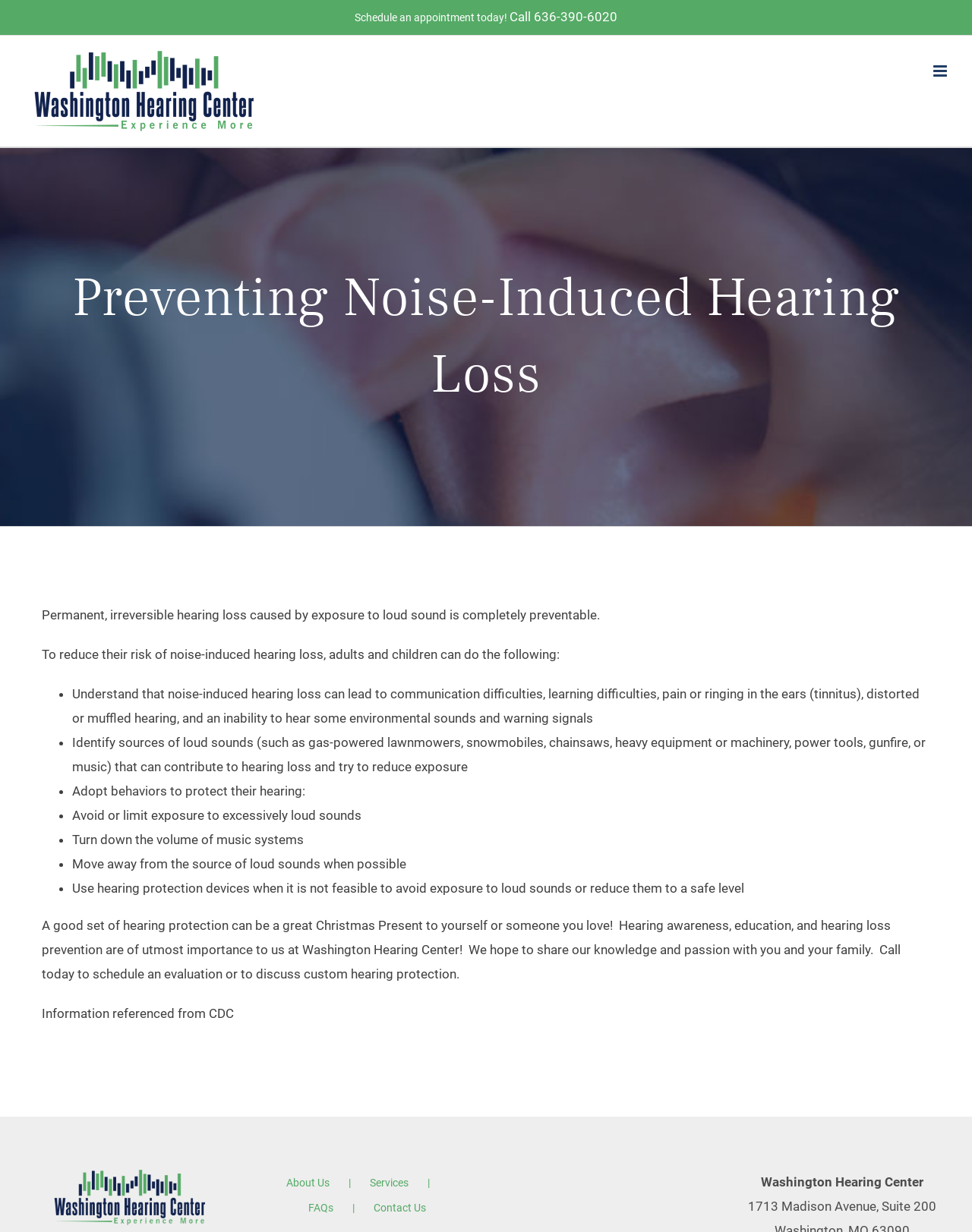Look at the image and write a detailed answer to the question: 
What is the logo of the Washington Hearing Center?

I found the logo by looking at the image element within the link element with the text 'Washington Hearing Center Logo' which is located at the top of the page.